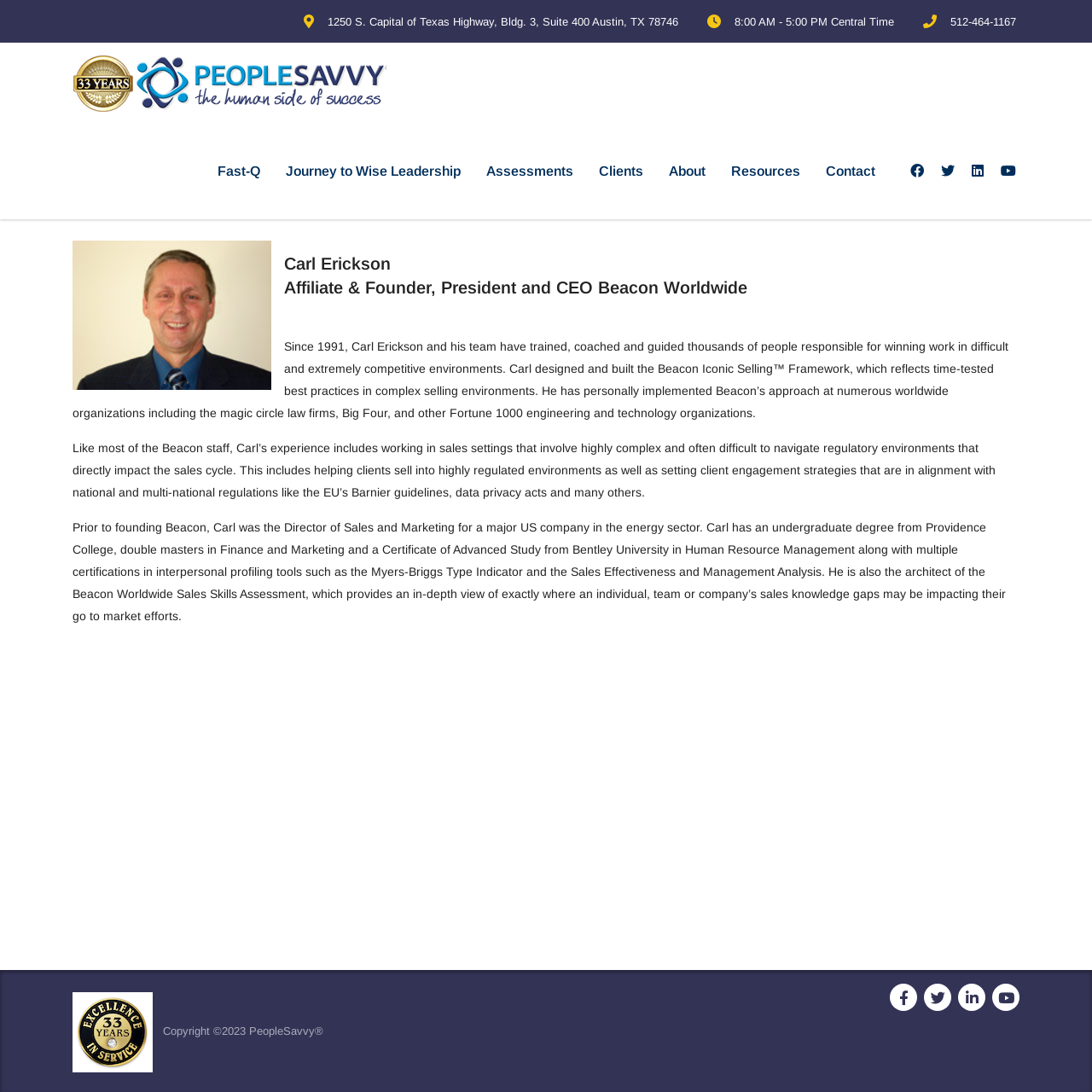Please identify the bounding box coordinates of where to click in order to follow the instruction: "View Carl Erickson's profile".

[0.066, 0.212, 0.934, 0.289]